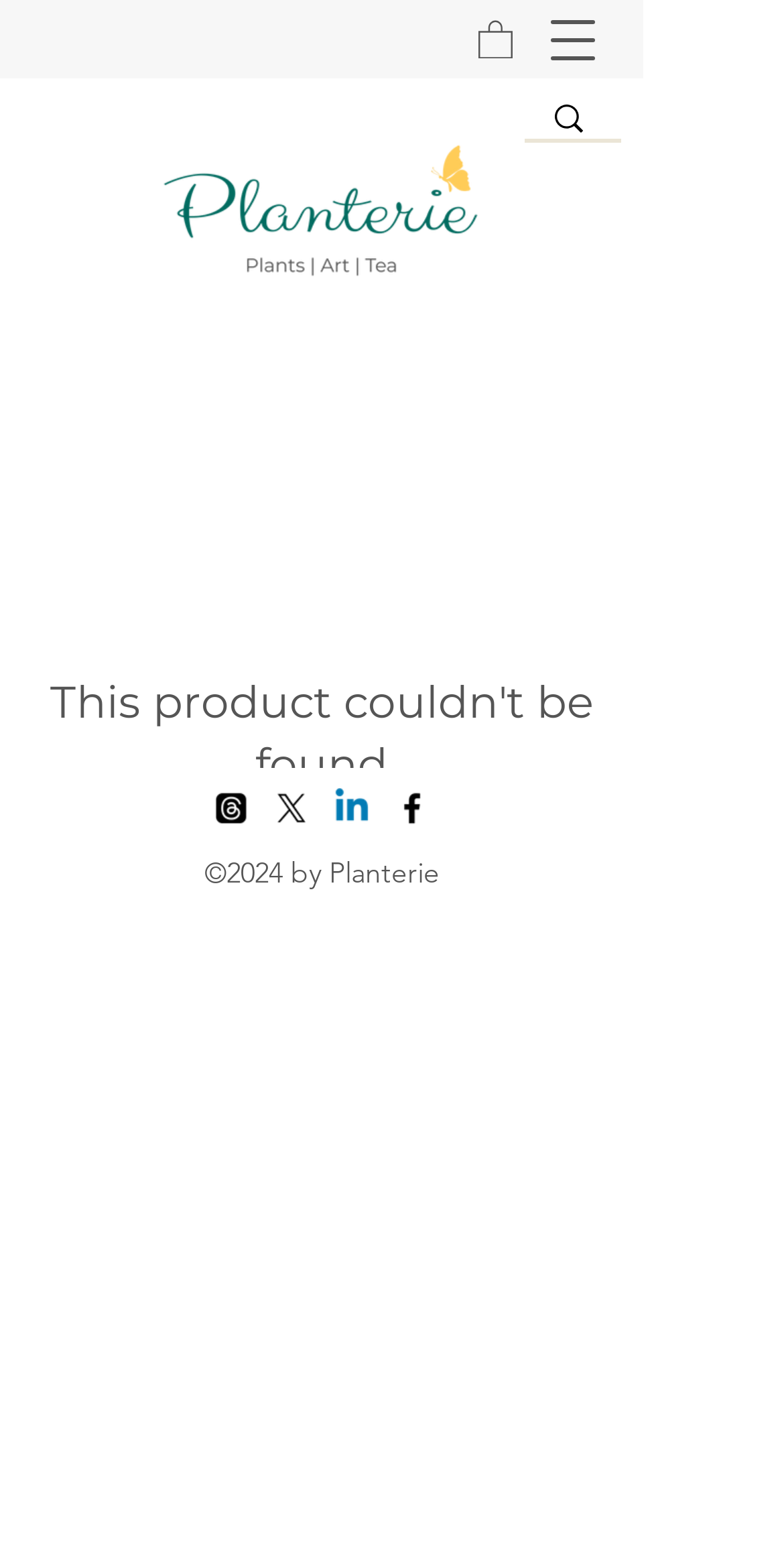Respond to the question below with a concise word or phrase:
What is the text on the link below the image?

Continue Shopping